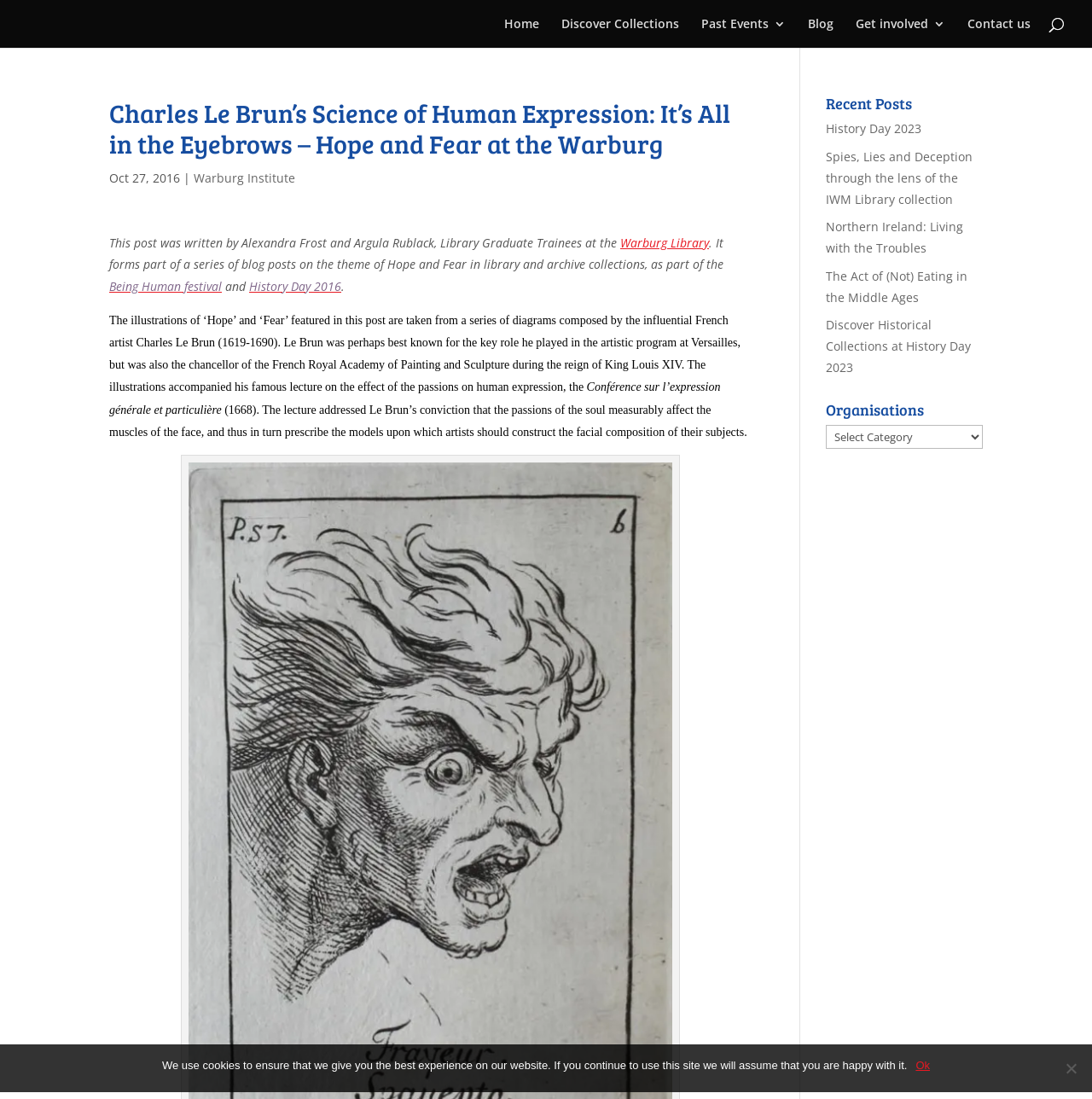Determine the bounding box coordinates of the UI element described below. Use the format (top-left x, top-left y, bottom-right x, bottom-right y) with floating point numbers between 0 and 1: History Day 2016

[0.228, 0.253, 0.312, 0.268]